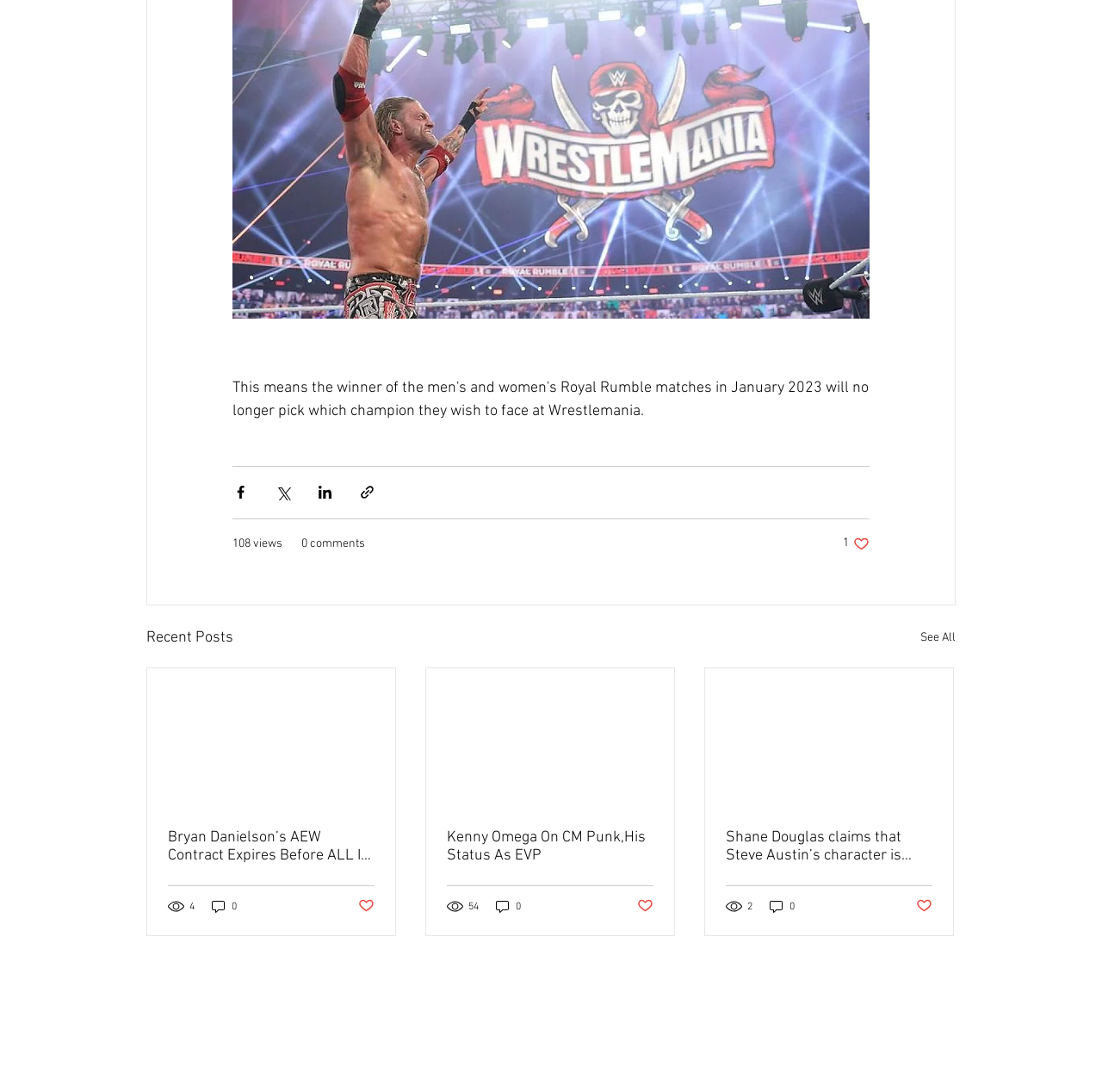Can you find the bounding box coordinates for the element to click on to achieve the instruction: "Read the full article"?

[0.134, 0.612, 0.359, 0.739]